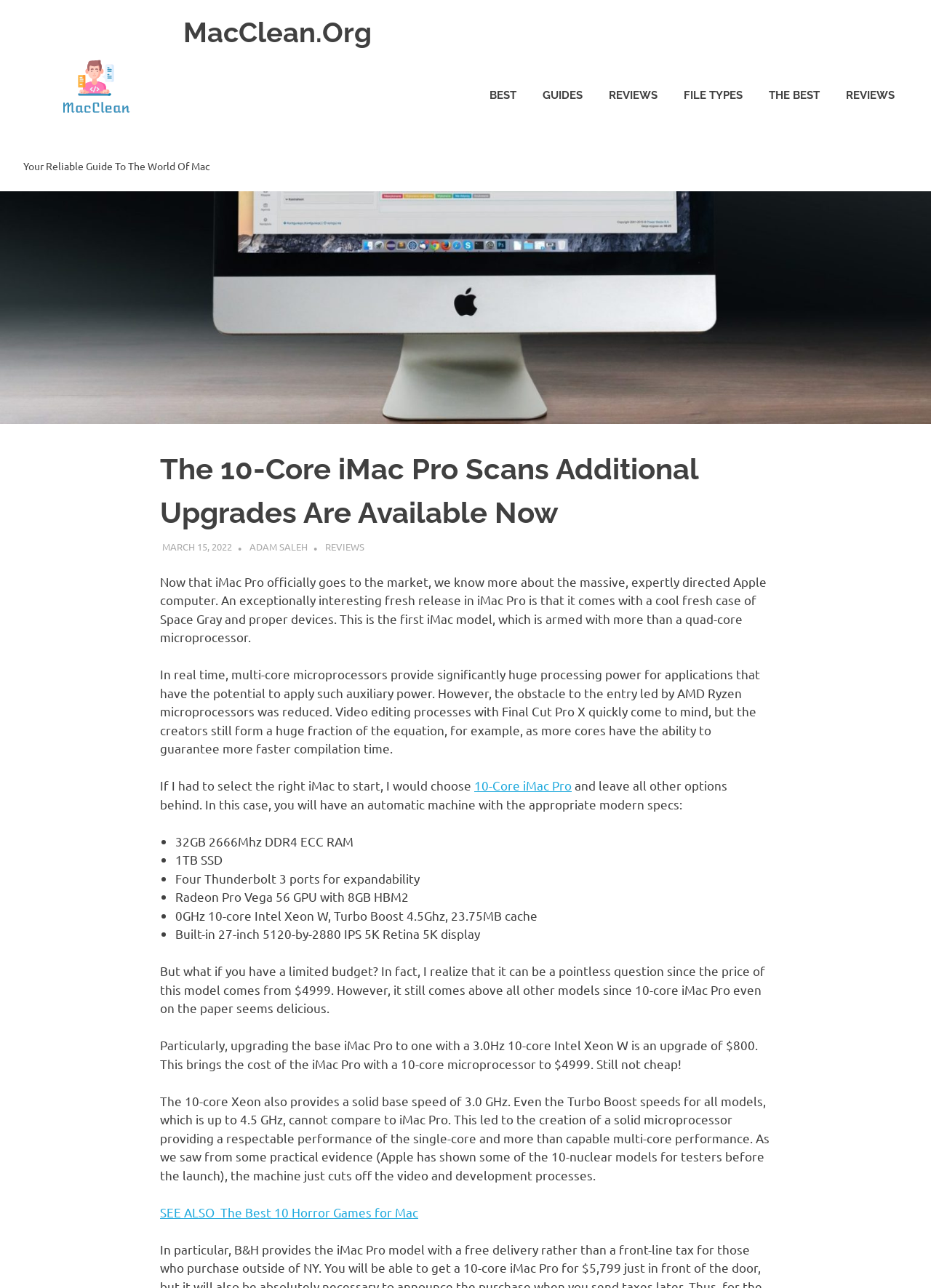Based on the element description: "parent_node: MacClean.Org", identify the UI element and provide its bounding box coordinates. Use four float numbers between 0 and 1, [left, top, right, bottom].

[0.025, 0.023, 0.194, 0.034]